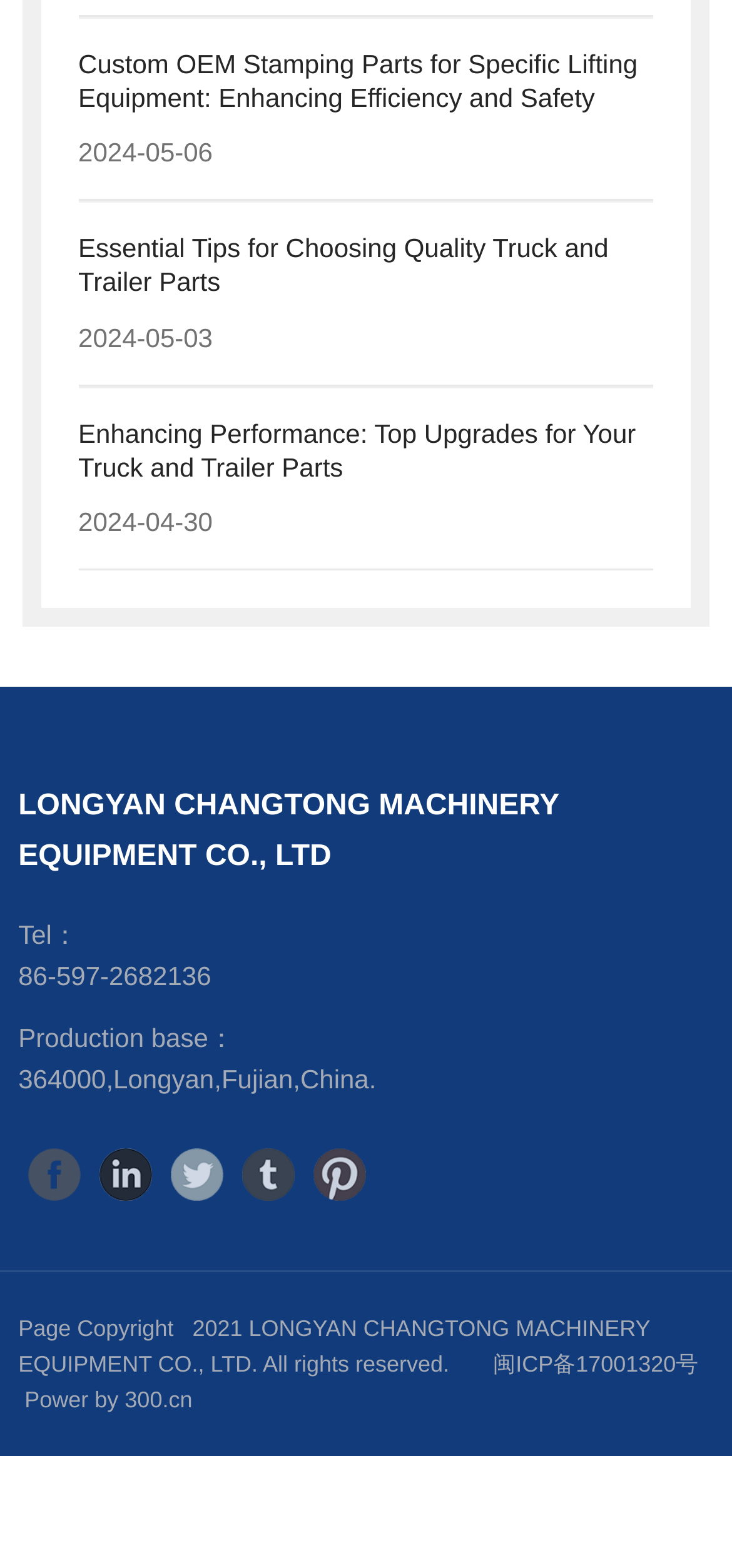Please find the bounding box coordinates in the format (top-left x, top-left y, bottom-right x, bottom-right y) for the given element description. Ensure the coordinates are floating point numbers between 0 and 1. Description: Power by 300.cn

[0.025, 0.885, 0.263, 0.901]